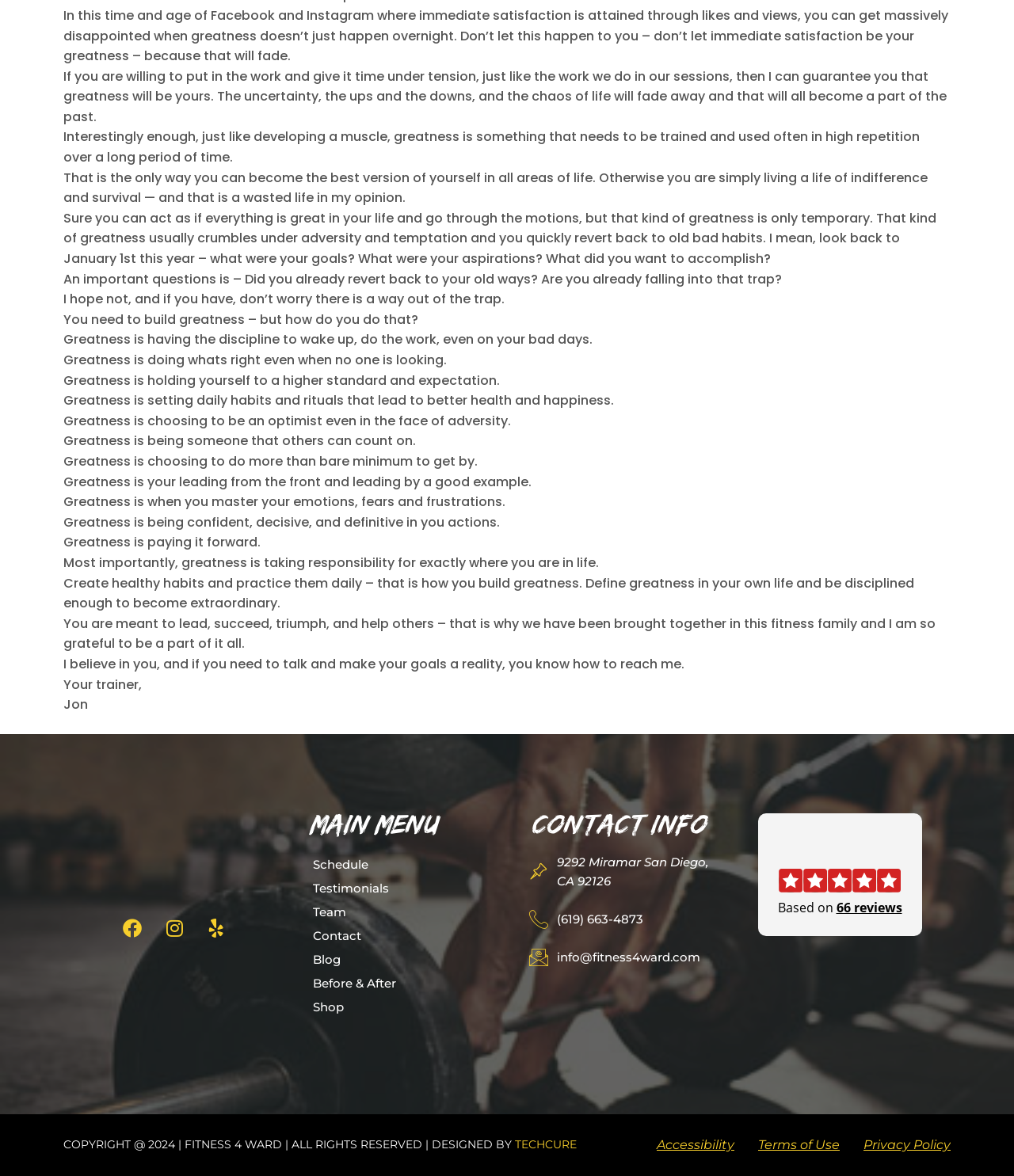Given the following UI element description: "Privacy Policy", find the bounding box coordinates in the webpage screenshot.

[0.852, 0.965, 0.938, 0.982]